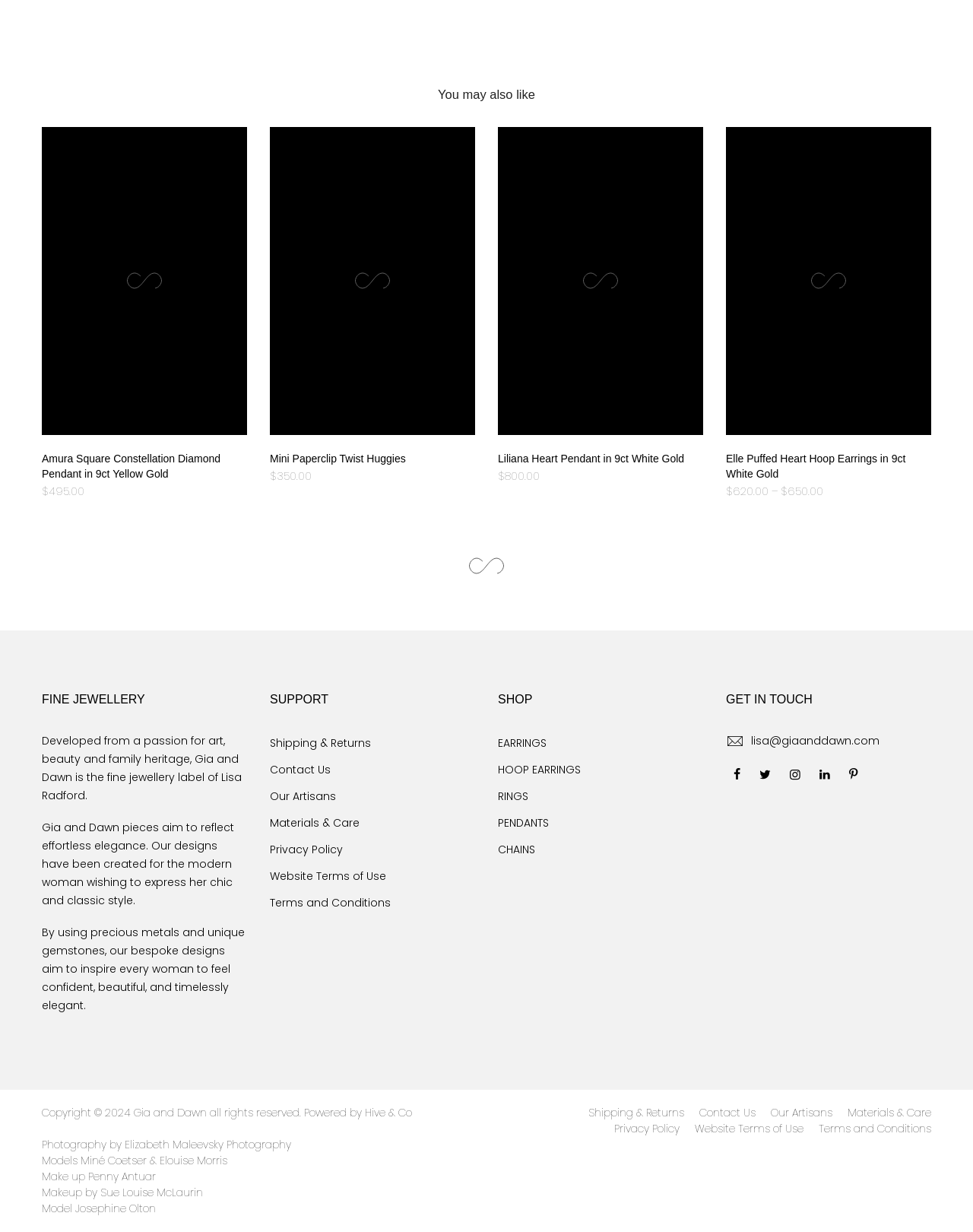Locate the bounding box coordinates of the region to be clicked to comply with the following instruction: "Read the 'EDITOR PICKS' section". The coordinates must be four float numbers between 0 and 1, in the form [left, top, right, bottom].

None